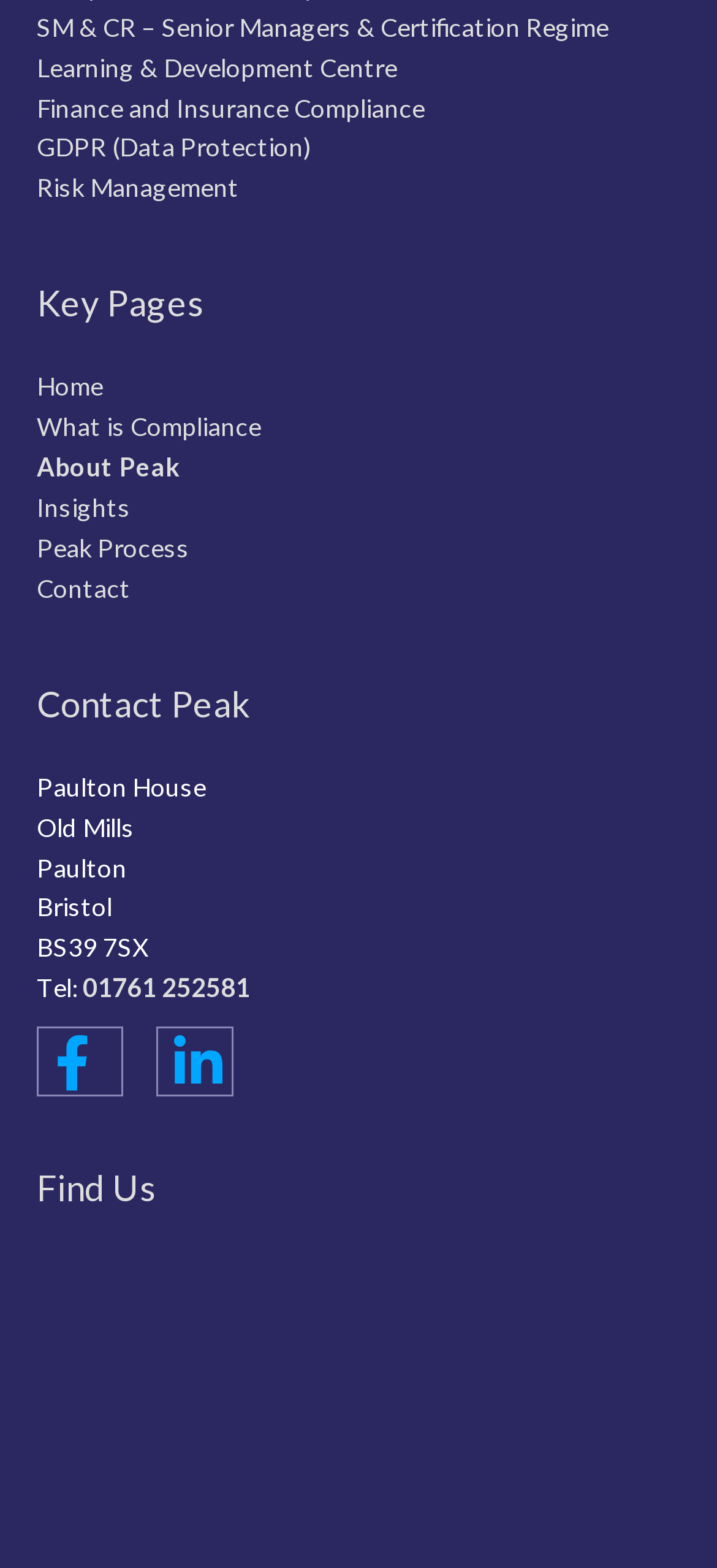Please identify the bounding box coordinates of the clickable area that will allow you to execute the instruction: "View Contact information".

[0.051, 0.433, 0.949, 0.467]